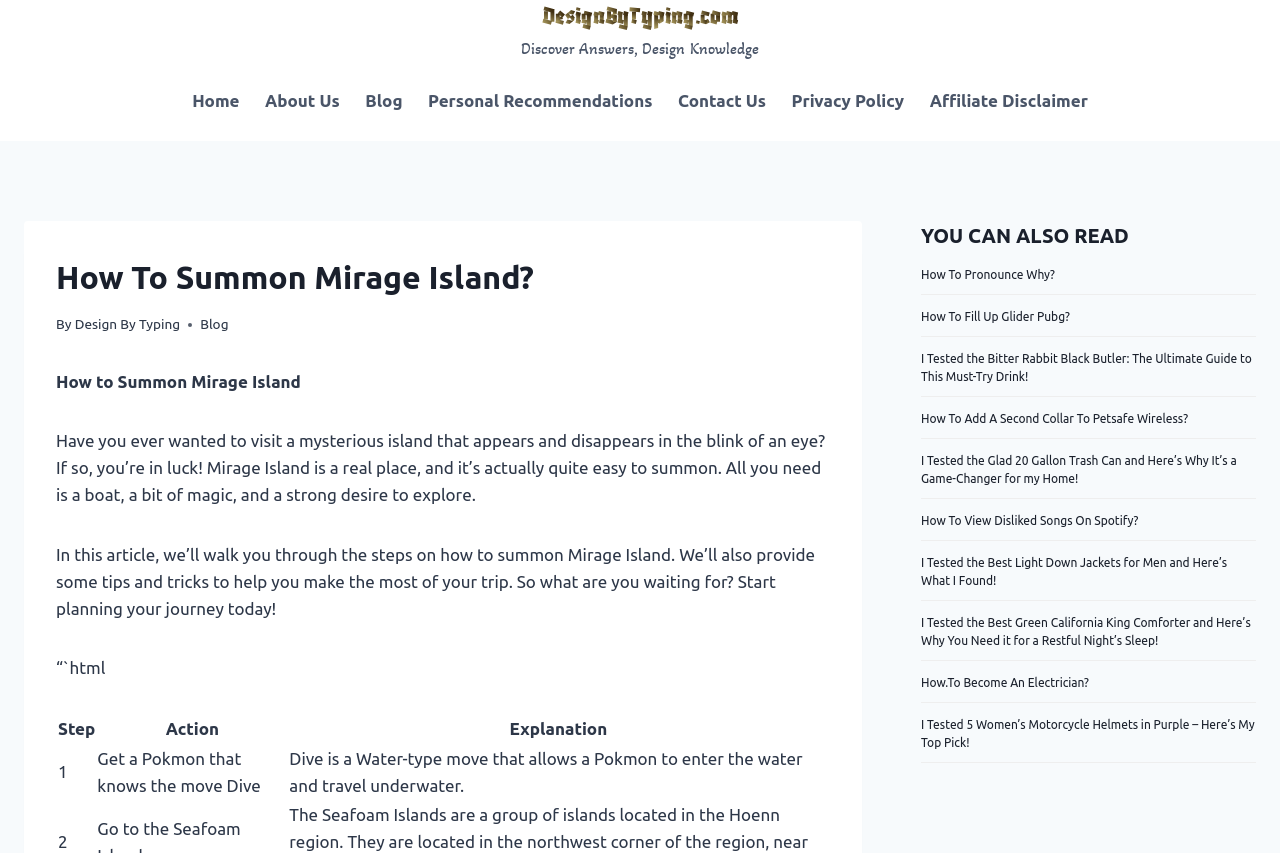How many links are there in the primary navigation?
From the image, respond using a single word or phrase.

9